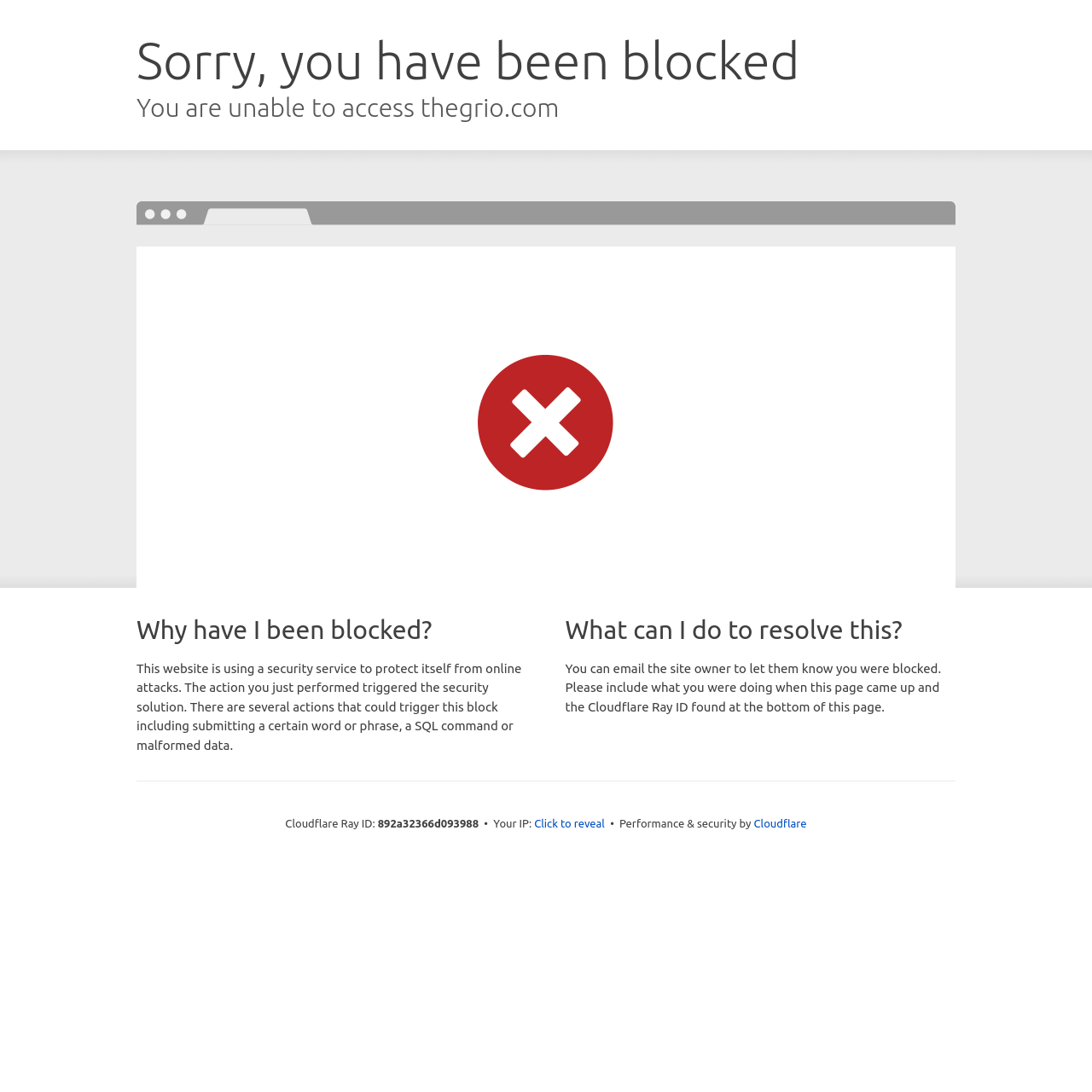Use the information in the screenshot to answer the question comprehensively: What can be done to resolve this block?

According to the static text 'You can email the site owner to let them know you were blocked. Please include what you were doing when this page came up and the Cloudflare Ray ID found at the bottom of this page.', the user can email the site owner to resolve the block.